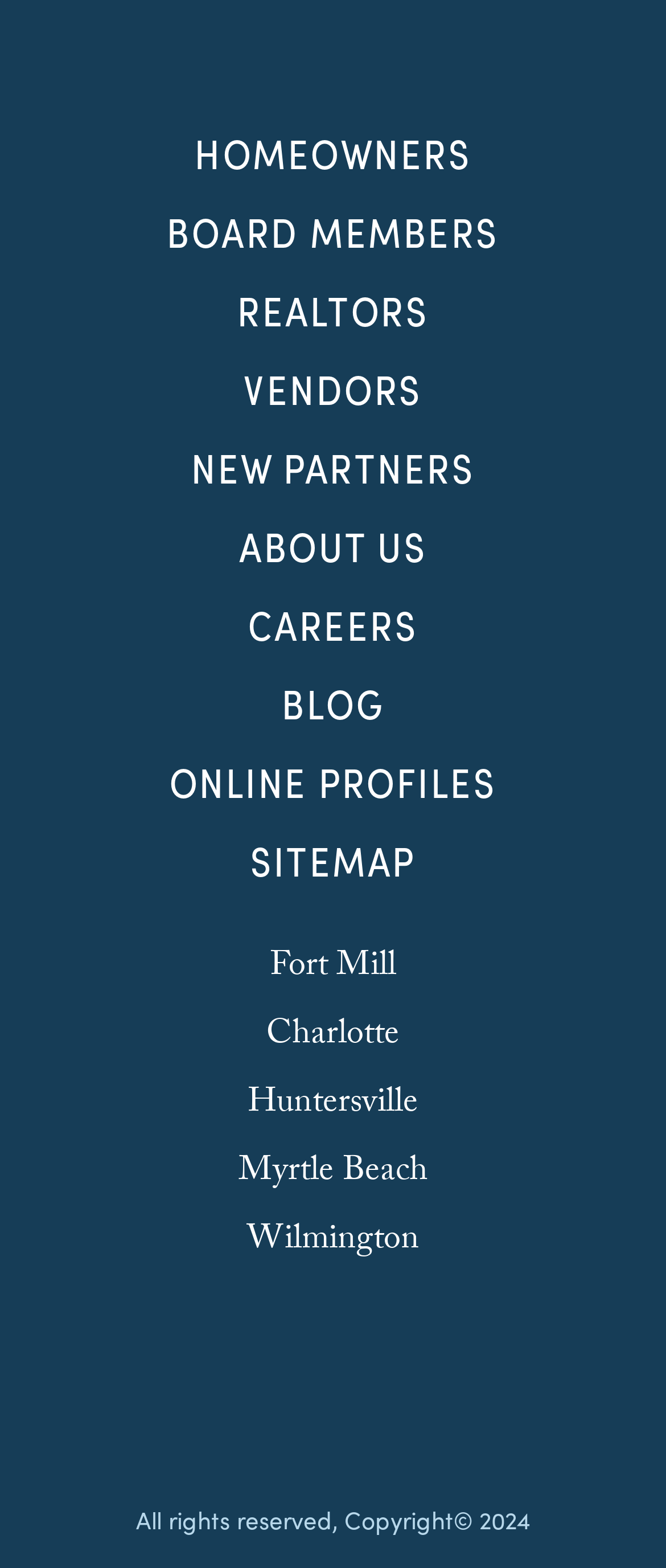What is the first link on the webpage?
Based on the screenshot, answer the question with a single word or phrase.

HOMEOWNERS